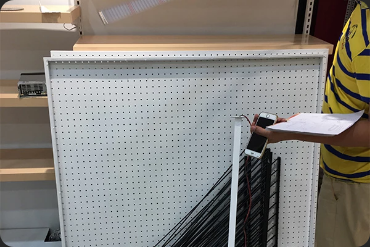Give a complete and detailed account of the image.

The image showcases an innovative shoe display setup at the Senma Shoe Store. At the forefront, a person holds a mobile device and a notepad, seemingly engaged in planning or documenting details about the display. The background features a pegboard wall, designed to showcase various shoe models effectively. Below, there is a linear arrangement of black display stands, which are likely intended to hold shoes at varying angles to enhance visibility and customer engagement. The scene reflects a focus on strategic presentation within a retail environment, illustrating how thoughtful display techniques can help a shoe store stand out in a competitive market.